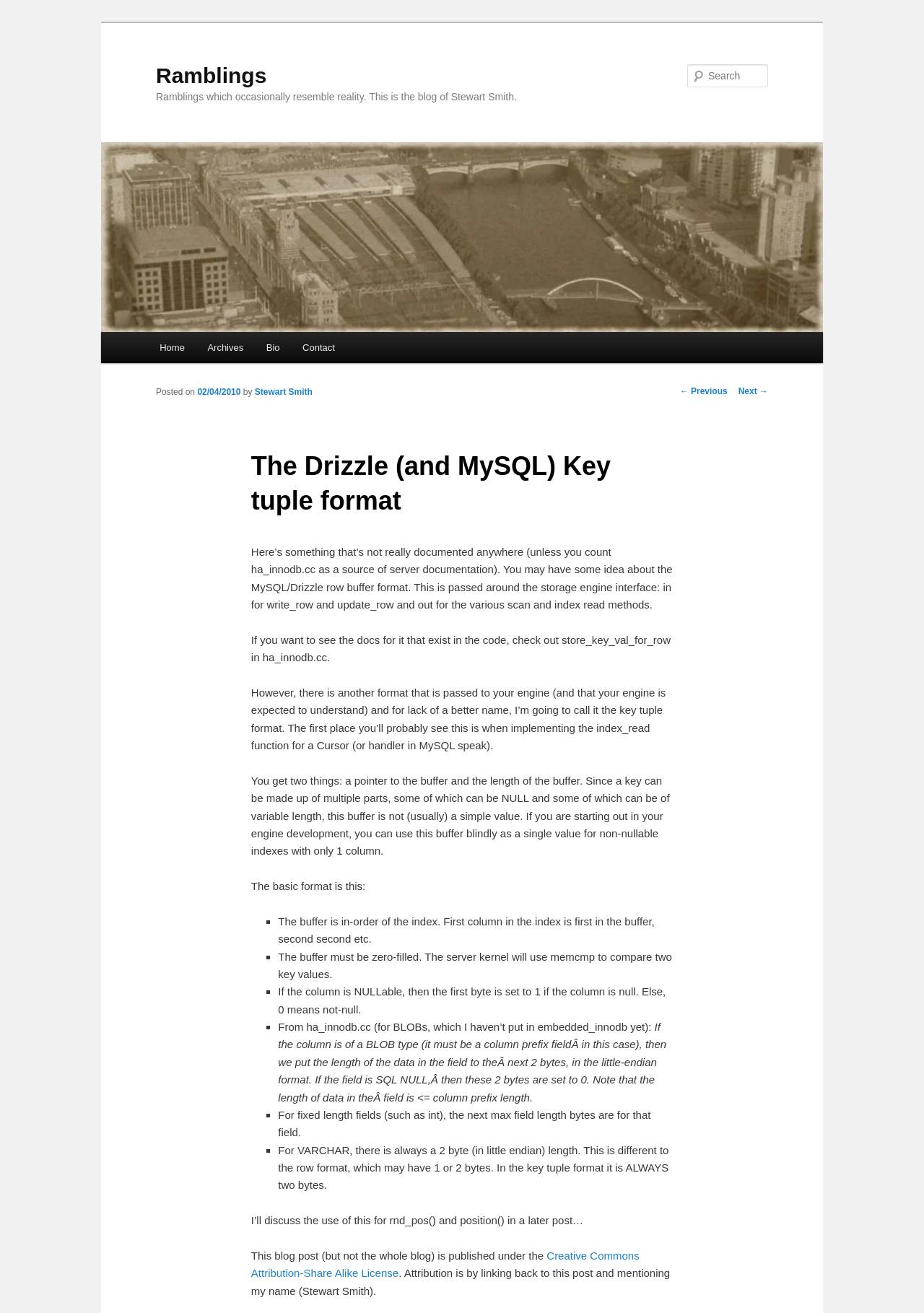Please locate the bounding box coordinates for the element that should be clicked to achieve the following instruction: "Read the Creative Commons Attribution-Share Alike License". Ensure the coordinates are given as four float numbers between 0 and 1, i.e., [left, top, right, bottom].

[0.272, 0.952, 0.692, 0.974]